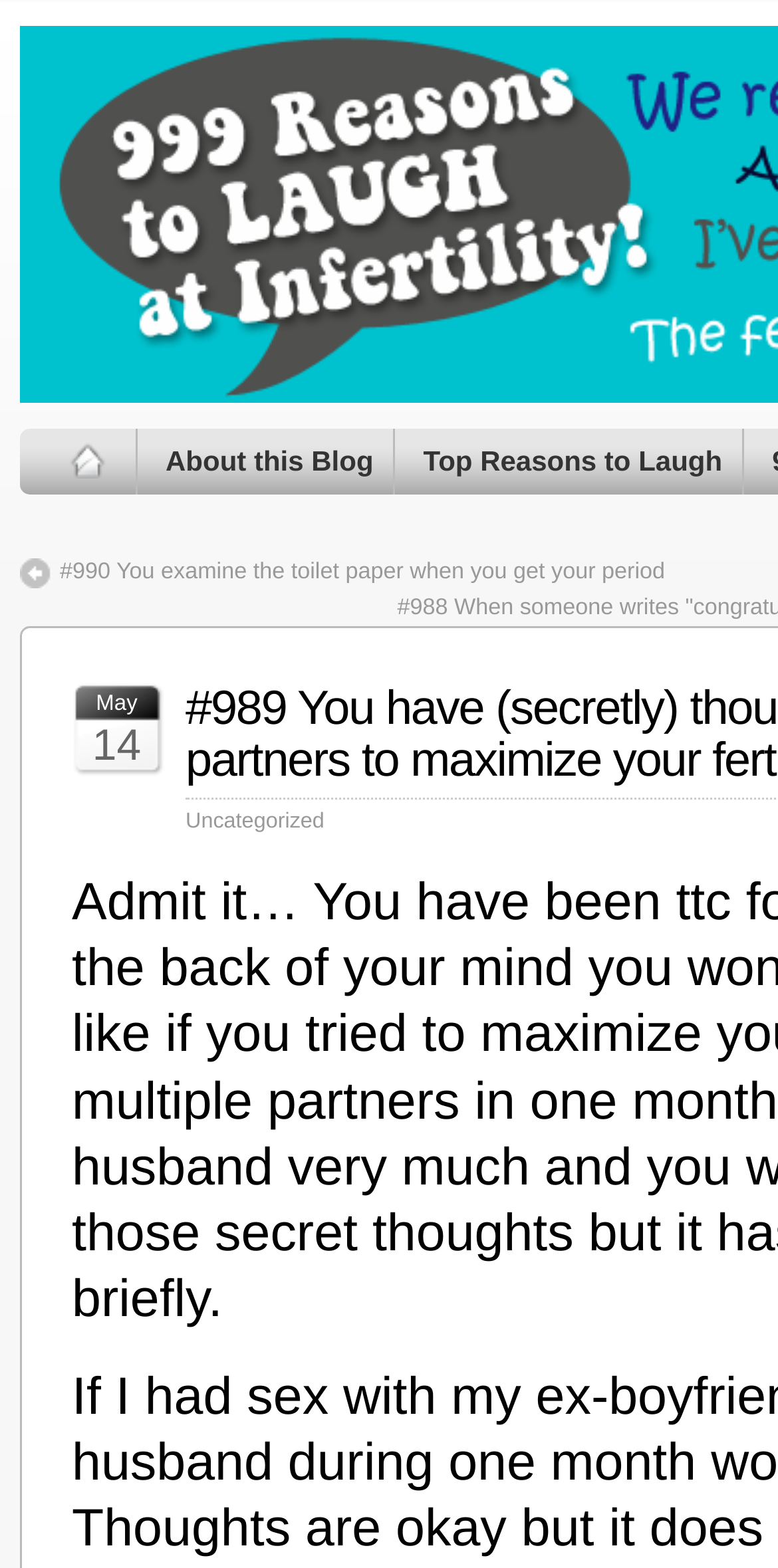From the screenshot, find the bounding box of the UI element matching this description: "About this Blog". Supply the bounding box coordinates in the form [left, top, right, bottom], each a float between 0 and 1.

[0.177, 0.273, 0.508, 0.315]